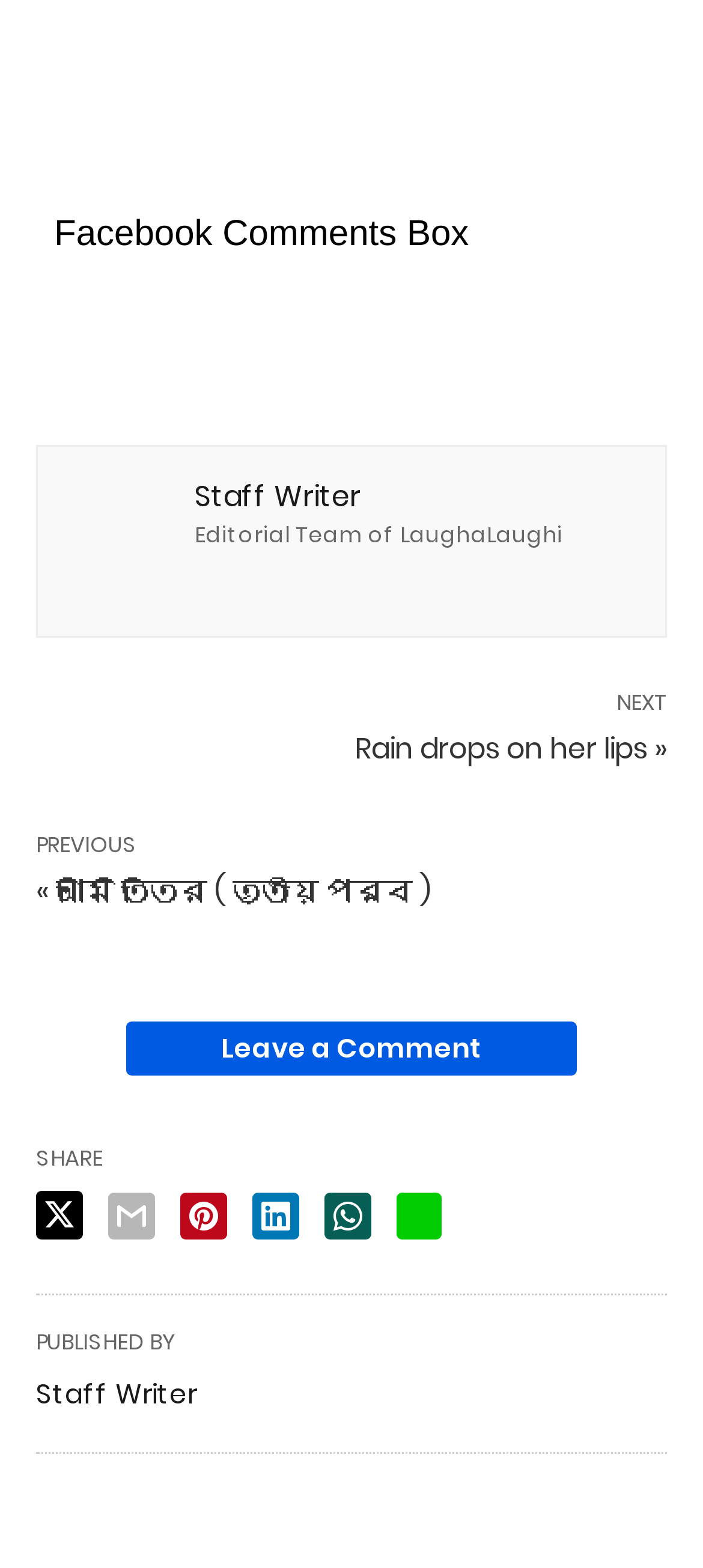Find the bounding box coordinates of the element you need to click on to perform this action: 'go to next page'. The coordinates should be represented by four float values between 0 and 1, in the format [left, top, right, bottom].

None